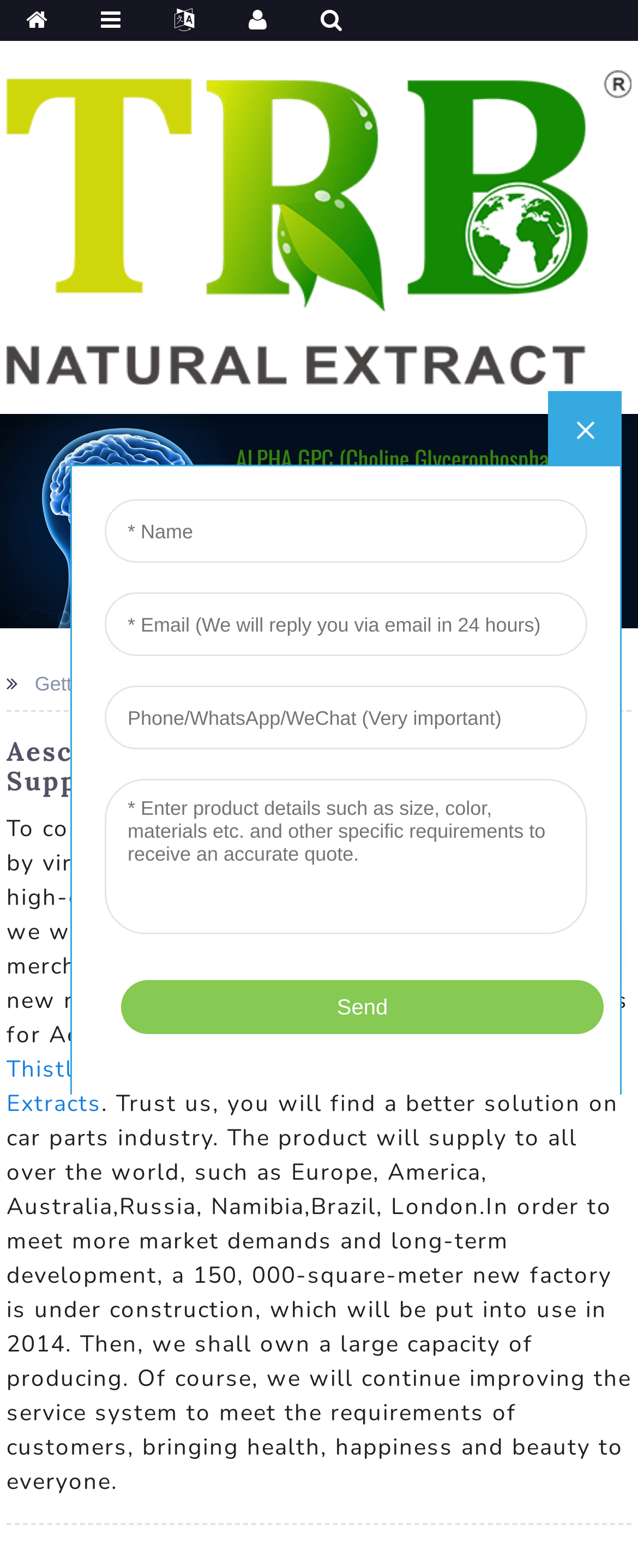Identify the bounding box coordinates of the clickable region required to complete the instruction: "Expand the menu". The coordinates should be given as four float numbers within the range of 0 and 1, i.e., [left, top, right, bottom].

None